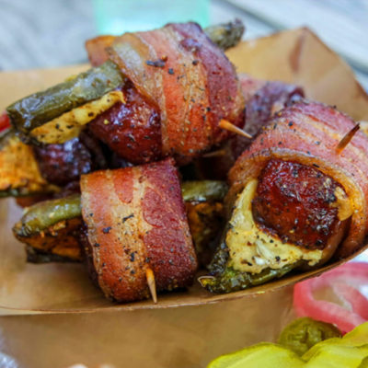Give a comprehensive caption that covers the entire image content.

The image displays a delicious serving of bacon-wrapped poppers, featuring jalapeño peppers stuffed with flavorful fillings. Each popper is meticulously wrapped in crispy bacon, achieving a perfect balance of smoky and spicy flavors. They are presented in a rustic paper container, highlighting the casual yet enticing appeal of this popular dish. Accompanying the poppers are slices of pickled vegetables, adding a refreshing contrast to the savory richness of the bacon and jalapeños. This dish exemplifies the mouth-watering offerings at Panther City BBQ, renowned for its delectable and inventive Texas barbecue fusion.